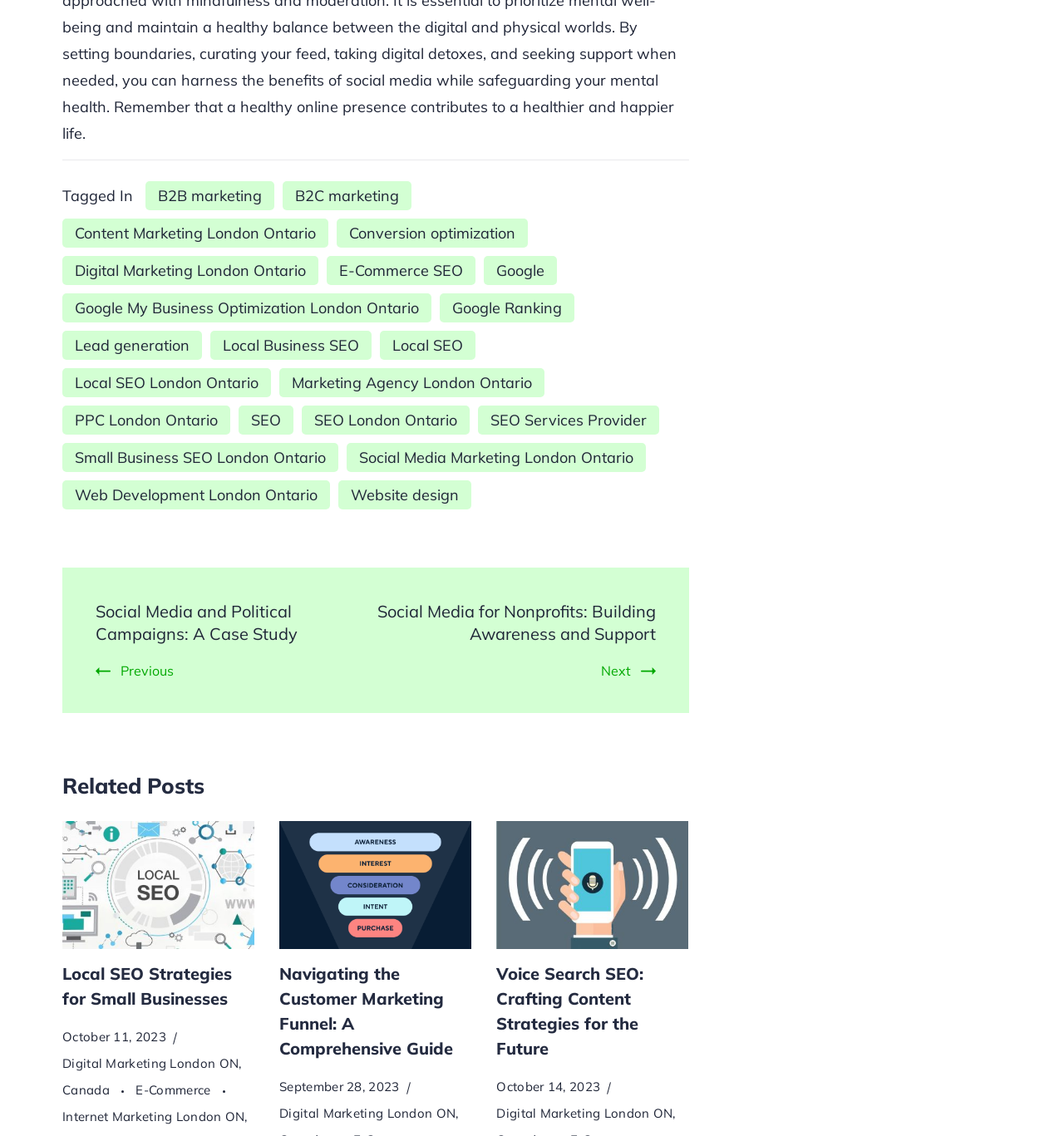How many headings are there on the webpage?
Look at the image and provide a short answer using one word or a phrase.

4